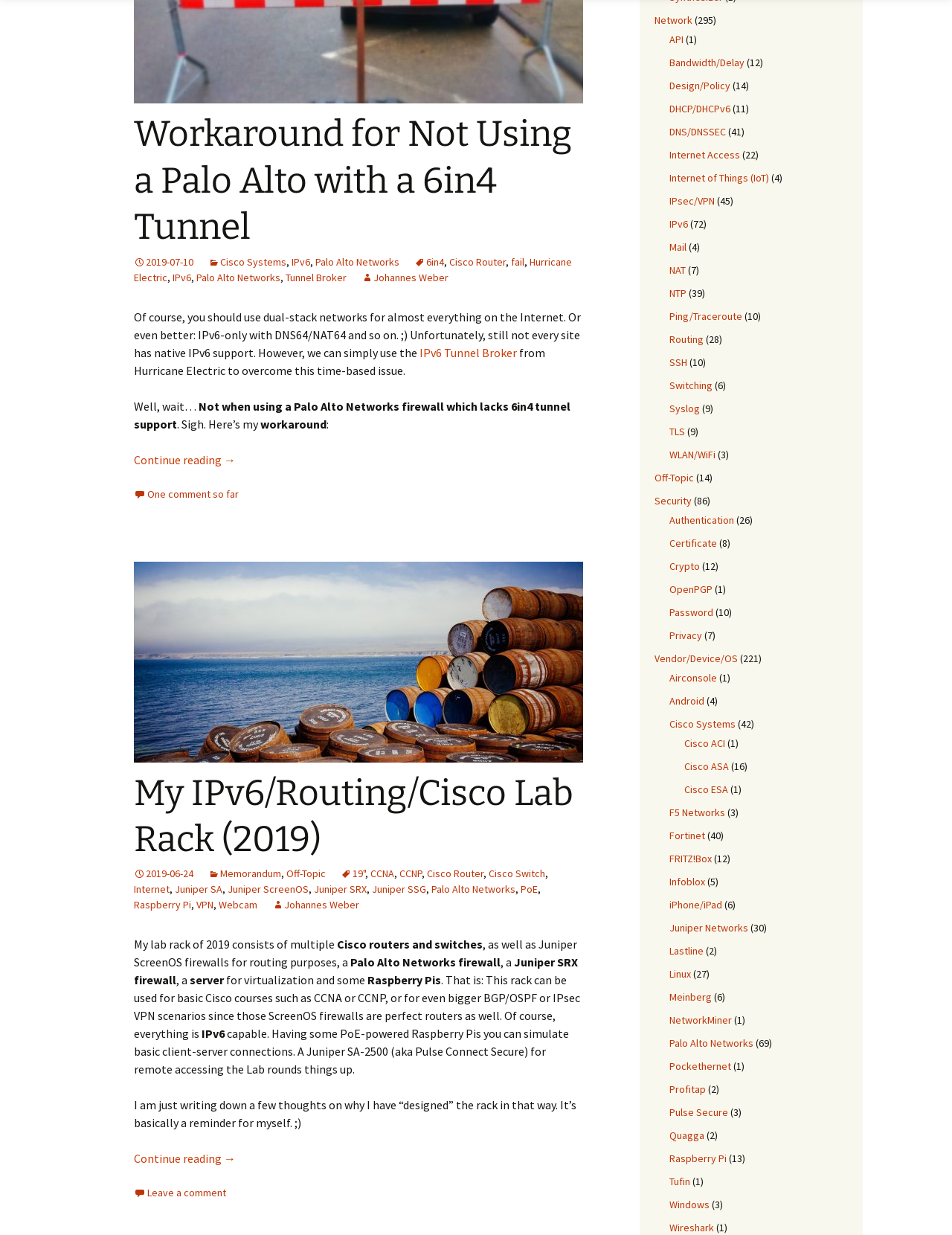Identify the bounding box coordinates of the region that should be clicked to execute the following instruction: "Read the article 'My IPv6/Routing/Cisco Lab Rack (2019)'".

[0.141, 0.624, 0.602, 0.697]